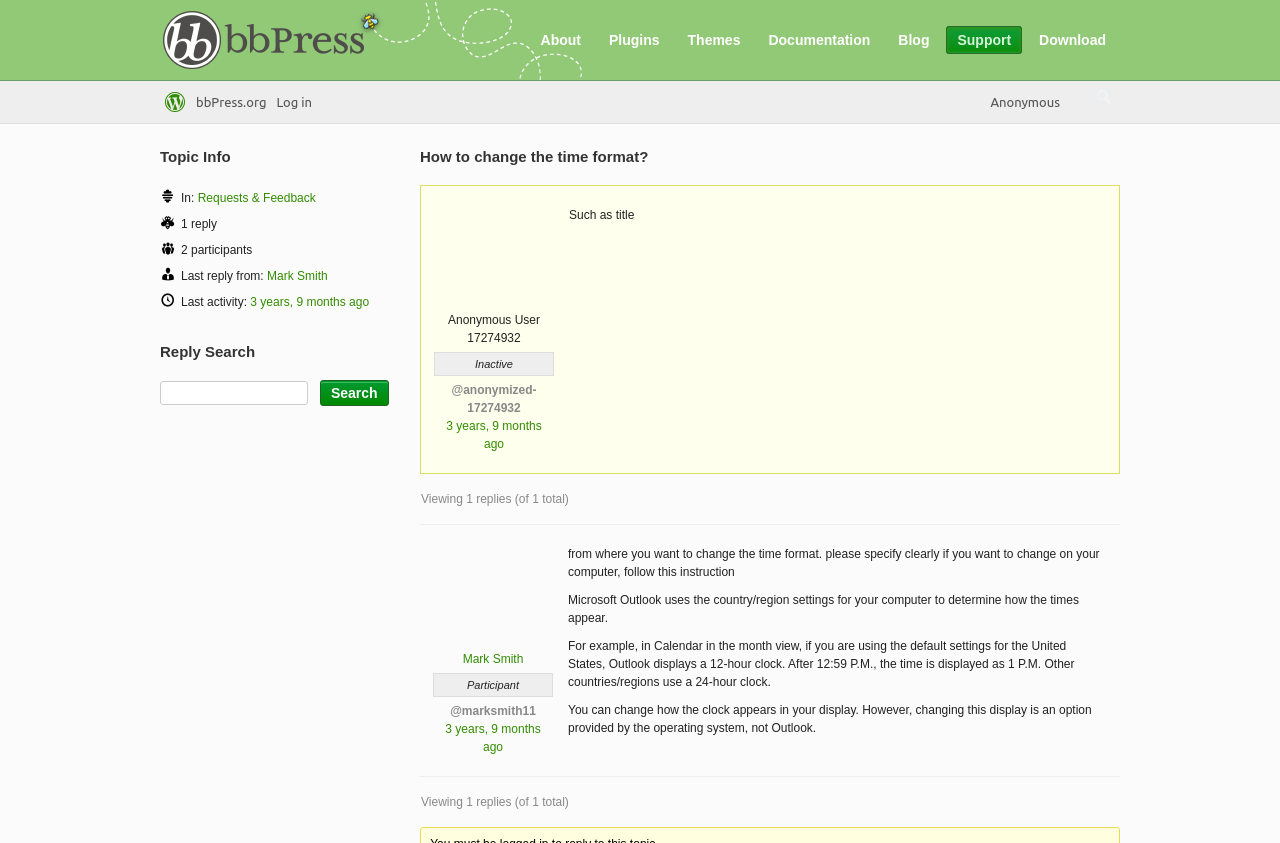Provide the bounding box coordinates of the section that needs to be clicked to accomplish the following instruction: "Click on the 'Support' link."

[0.739, 0.031, 0.799, 0.064]